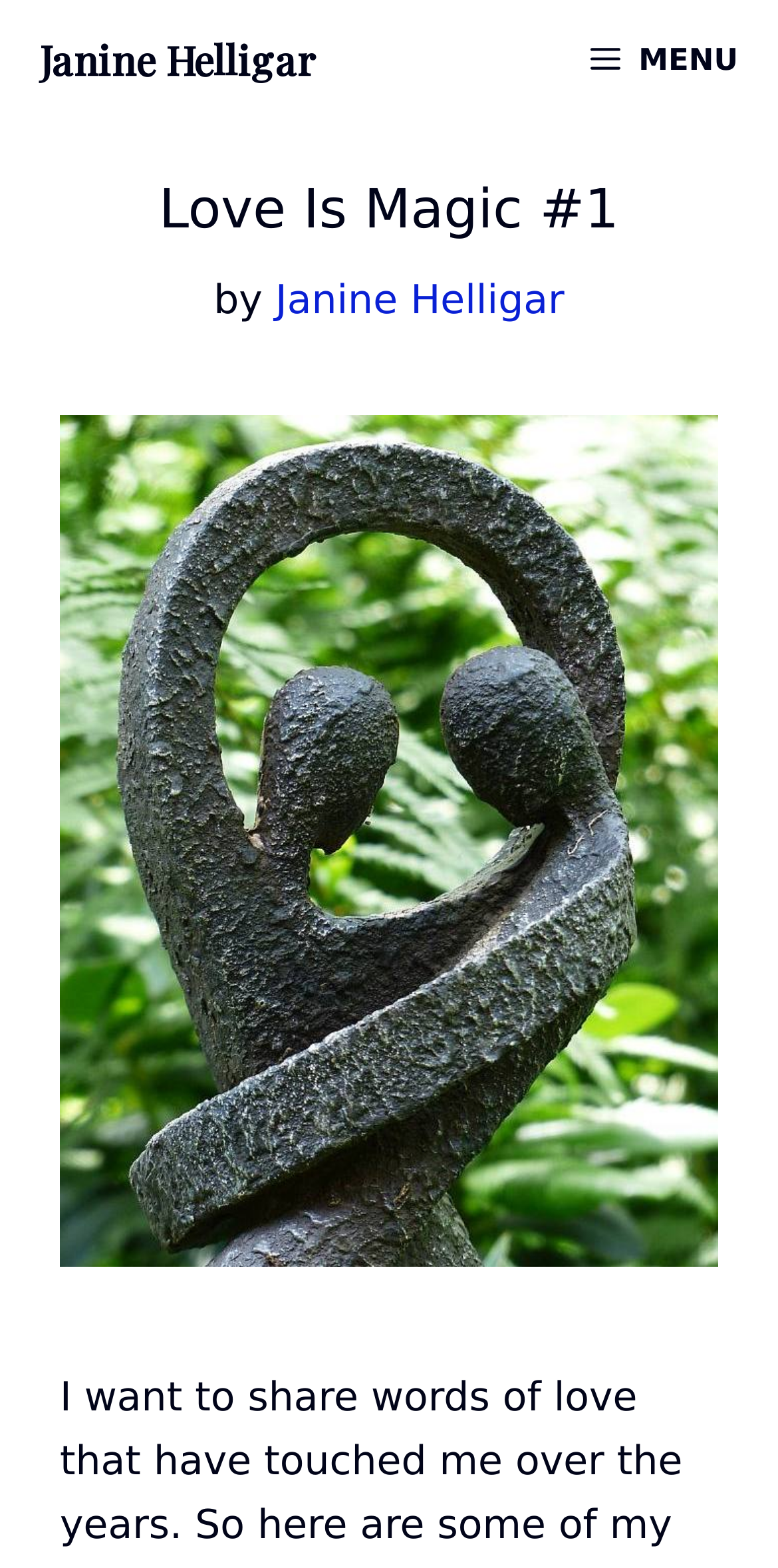Using the image as a reference, answer the following question in as much detail as possible:
What is the title of the article?

The title of the article can be found in the heading element within the header section. It is also a link, indicating that it is the title of the article.